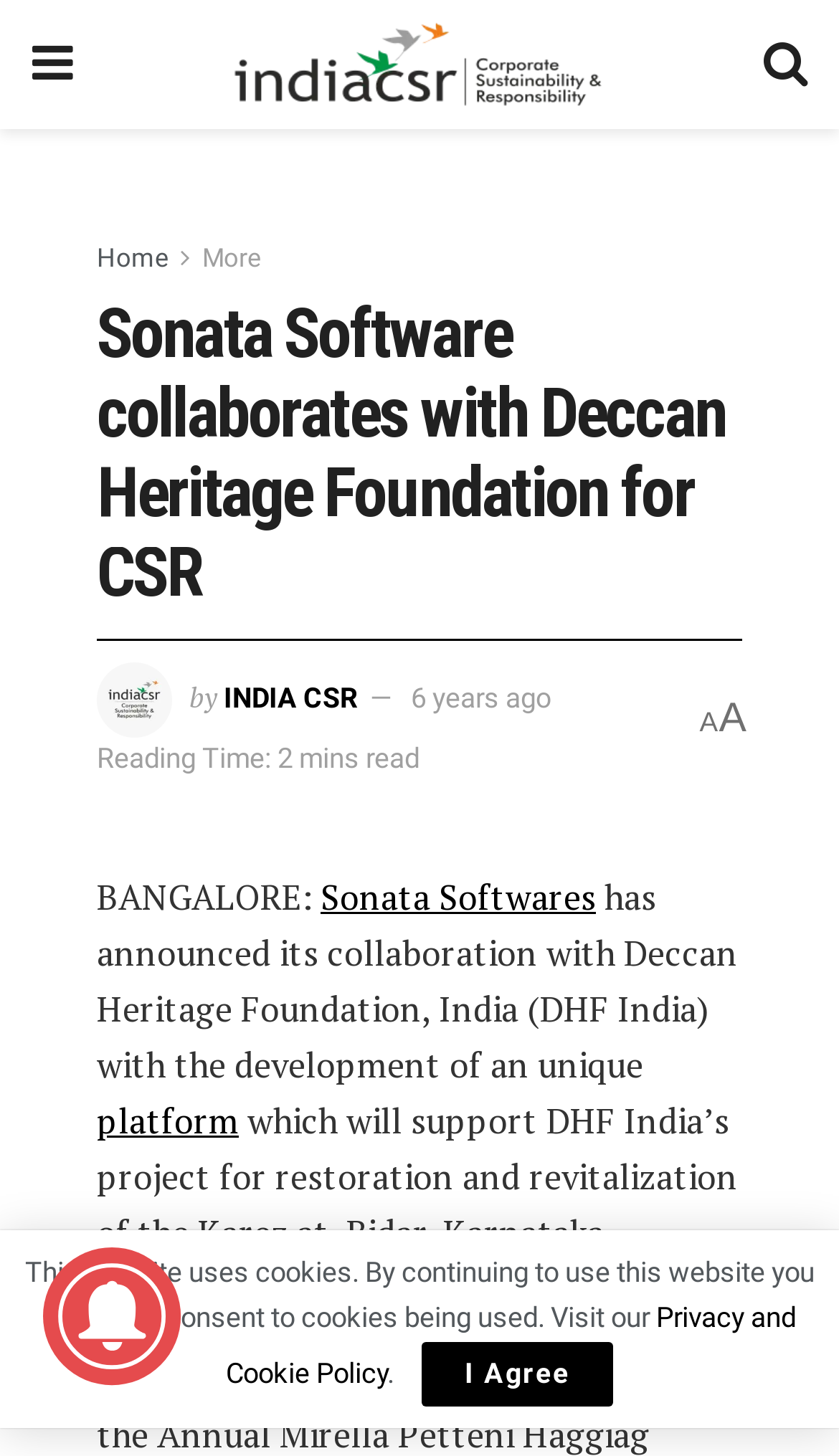Identify the bounding box coordinates of the region I need to click to complete this instruction: "View Job".

None